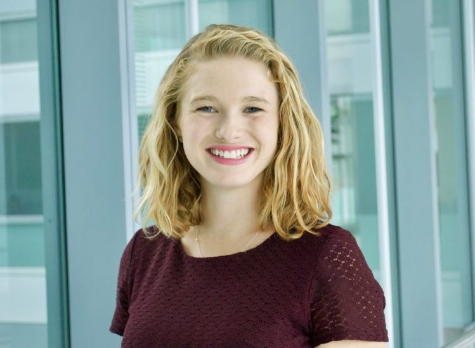Offer a detailed explanation of the image's components.

The image features Kelsey D. Biddle, a second-year student at Harvard Medical School, smiling warmly at the camera. She has wavy, shoulder-length blonde hair and is dressed in a maroon top, set against a modern, well-lit background of large windows that suggest a contemporary academic or medical environment. Kelsey's enthusiastic demeanor reflects her passion and commitment to her studies in medicine, particularly in areas related to neurology and psychiatry. Outside her academic pursuits, she enjoys hiking and exploring New England with friends and family, showcasing her vibrant and adventurous spirit.